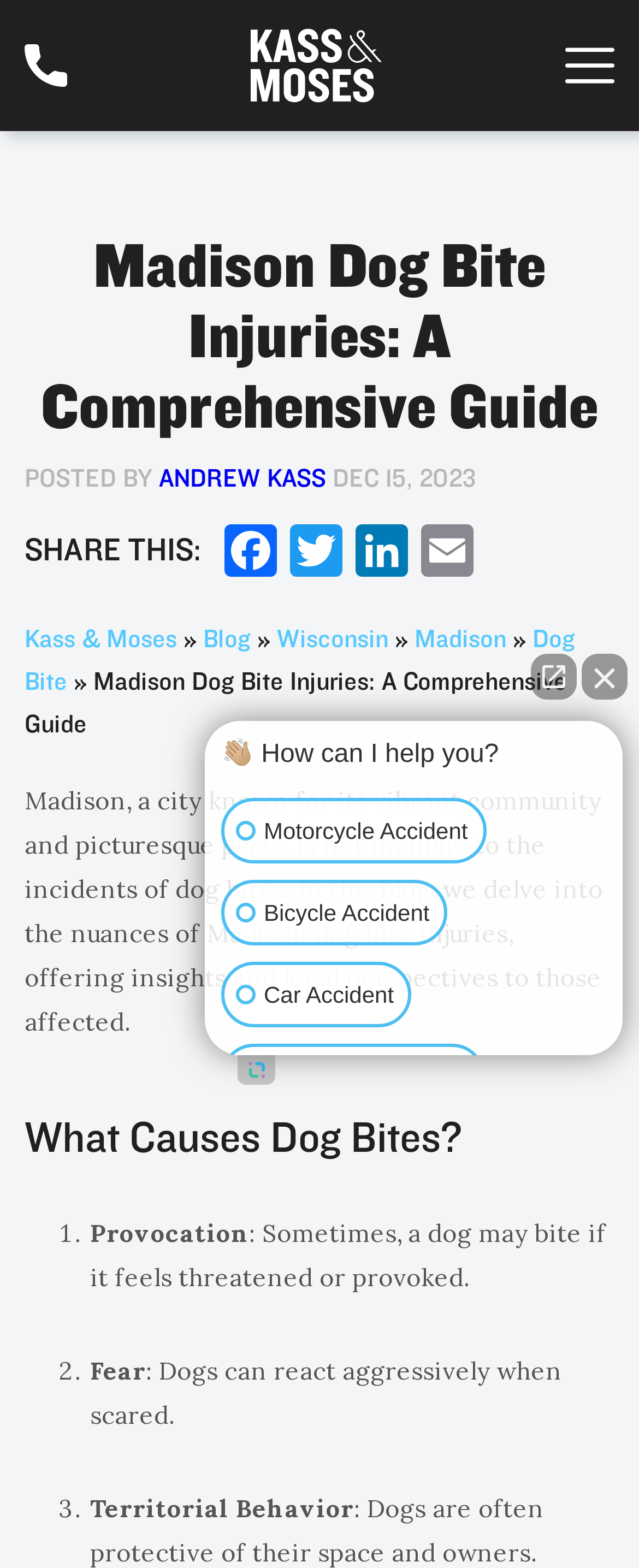Show the bounding box coordinates of the element that should be clicked to complete the task: "Close the Intaker Chat Widget".

[0.91, 0.406, 0.982, 0.436]